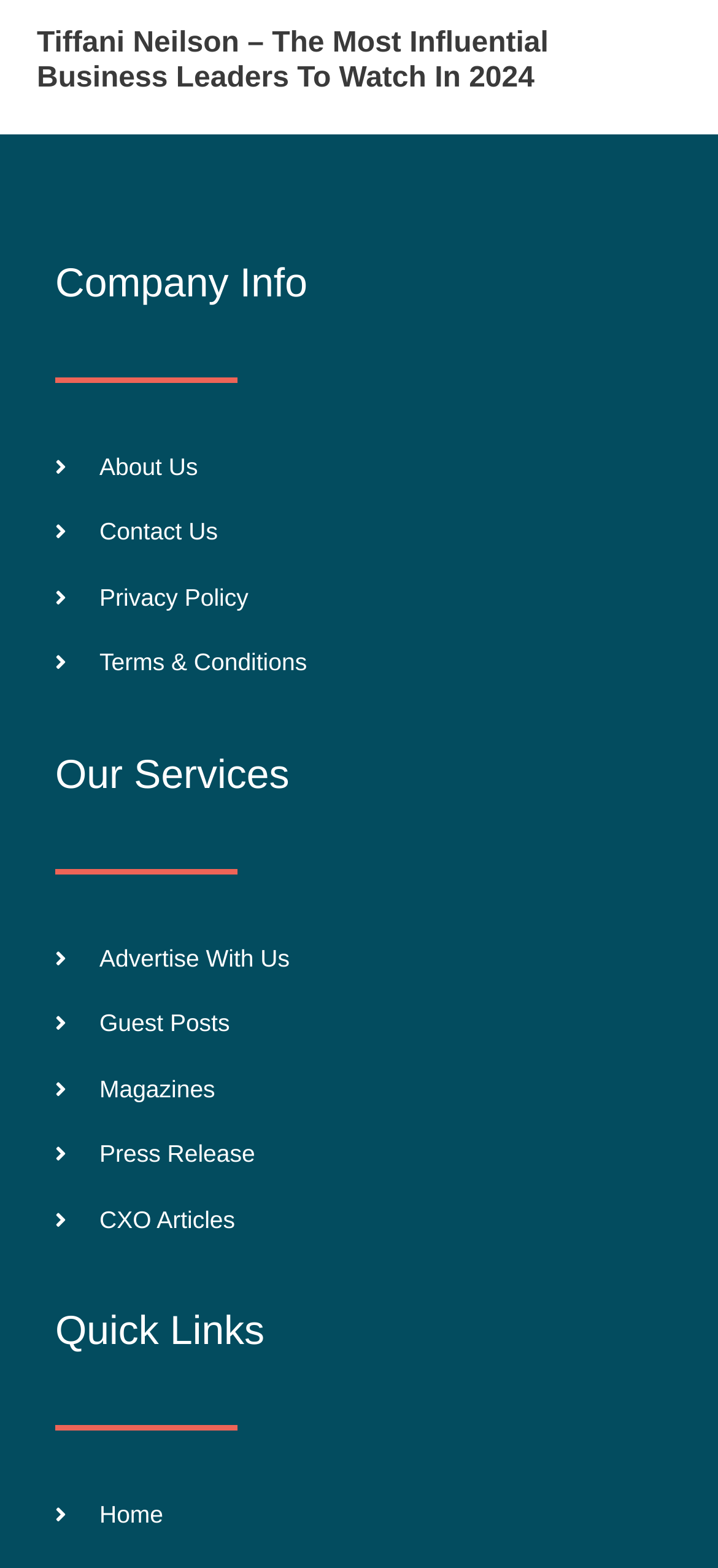Using the given description, provide the bounding box coordinates formatted as (top-left x, top-left y, bottom-right x, bottom-right y), with all values being floating point numbers between 0 and 1. Description: Home

[0.077, 0.955, 0.923, 0.978]